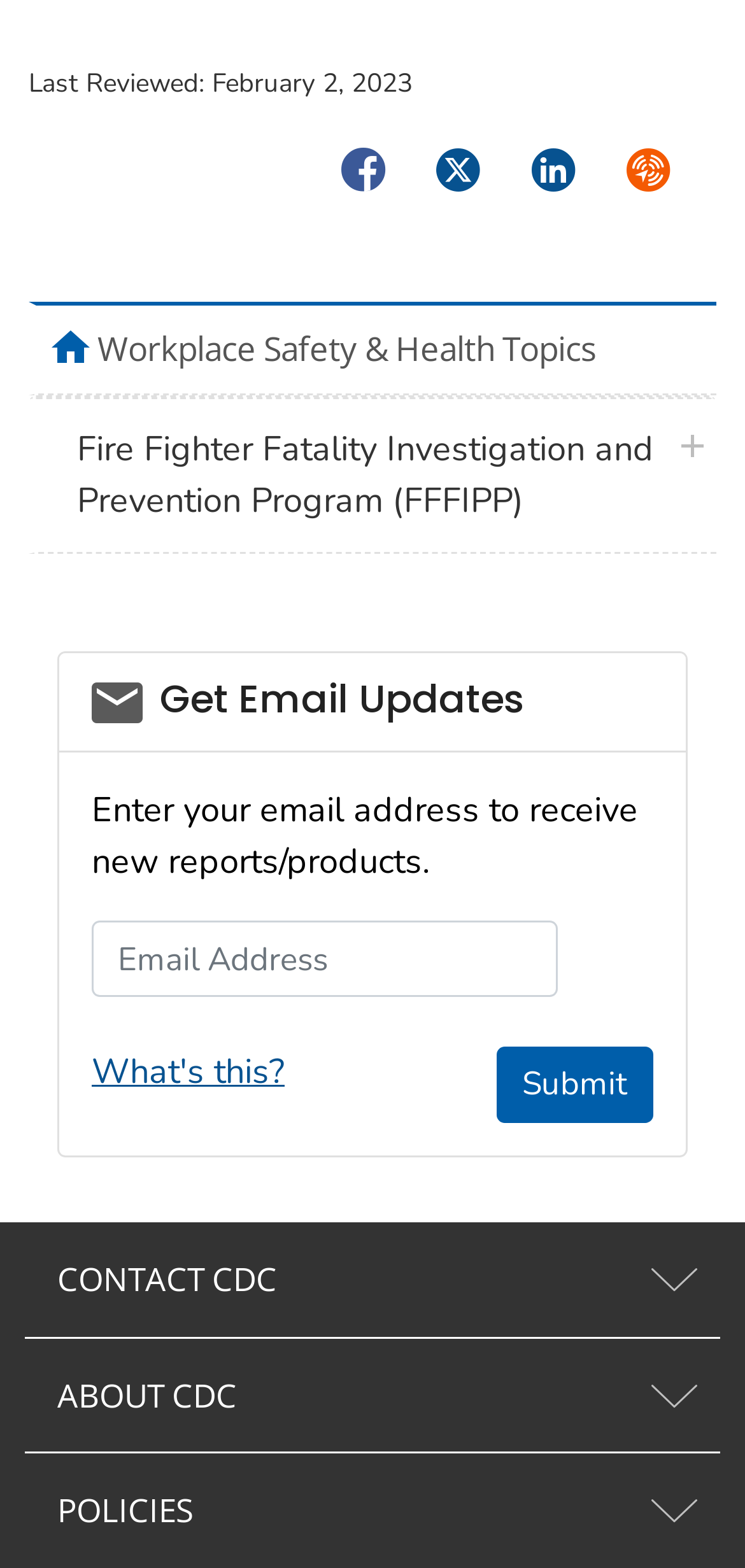Locate the bounding box coordinates of the clickable area to execute the instruction: "Click on What's this?". Provide the coordinates as four float numbers between 0 and 1, represented as [left, top, right, bottom].

[0.123, 0.668, 0.382, 0.698]